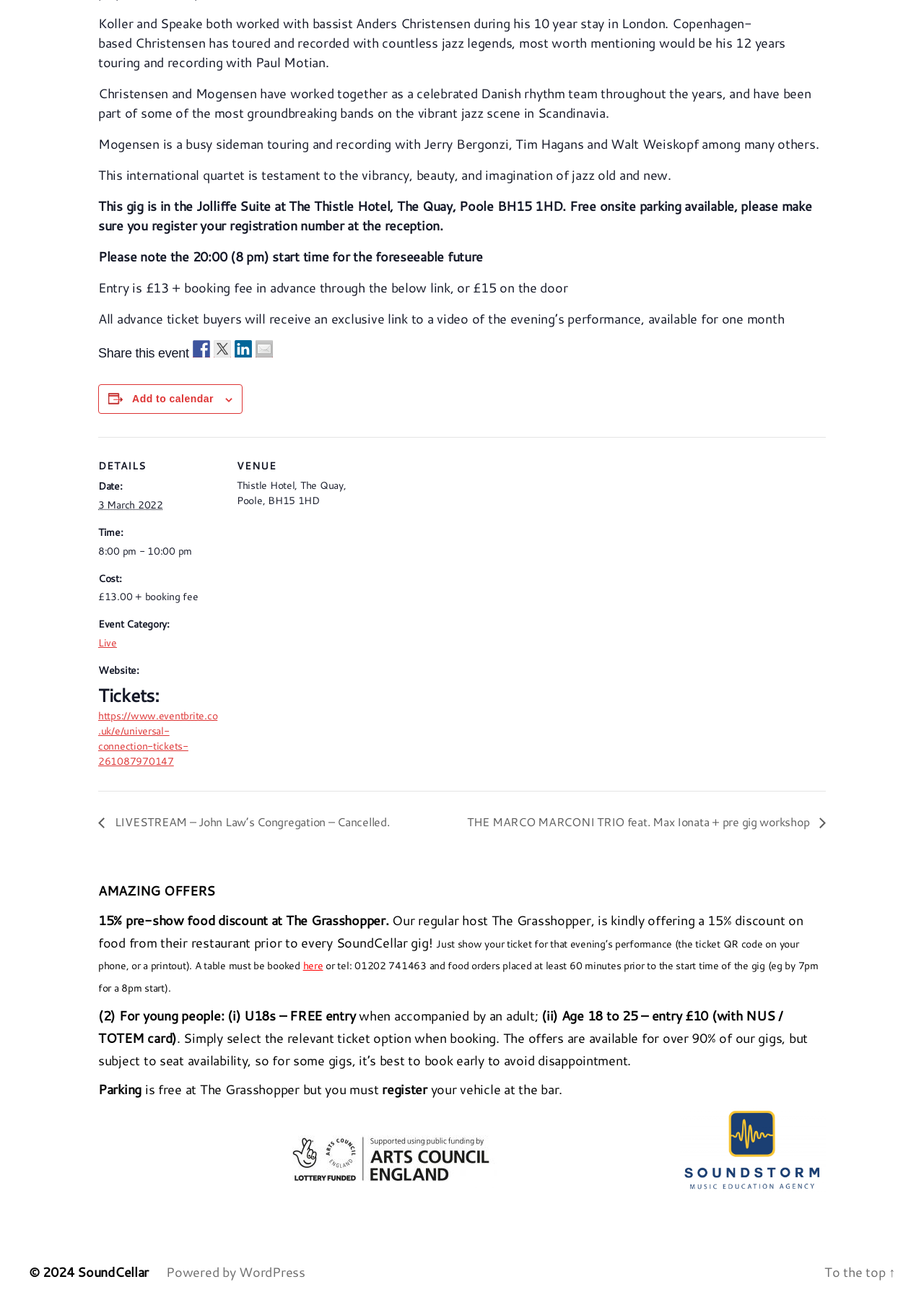What is the cost of the event?
Observe the image and answer the question with a one-word or short phrase response.

£13.00